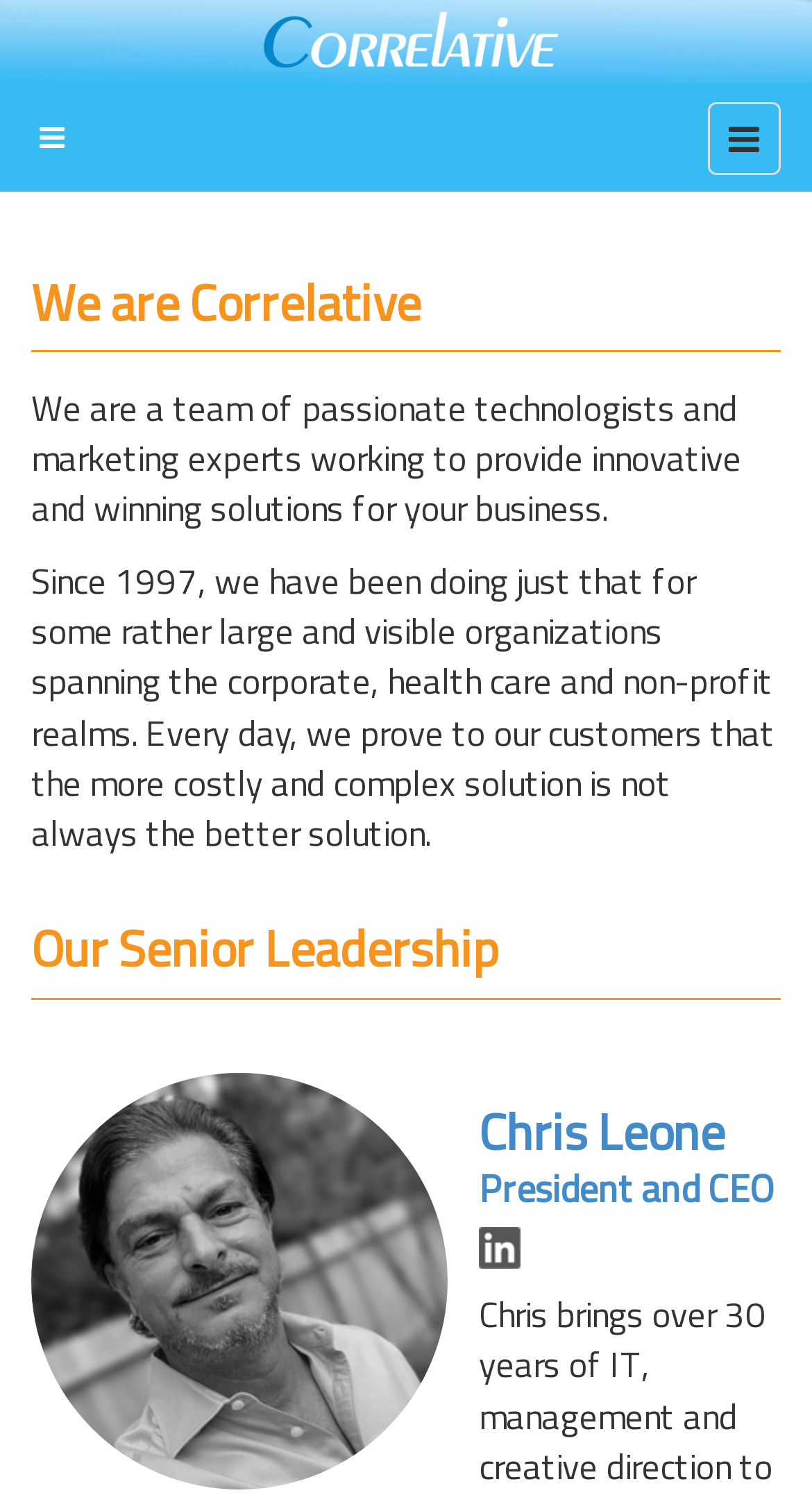Please provide a one-word or phrase answer to the question: 
How long has the company been in business?

Since 1997